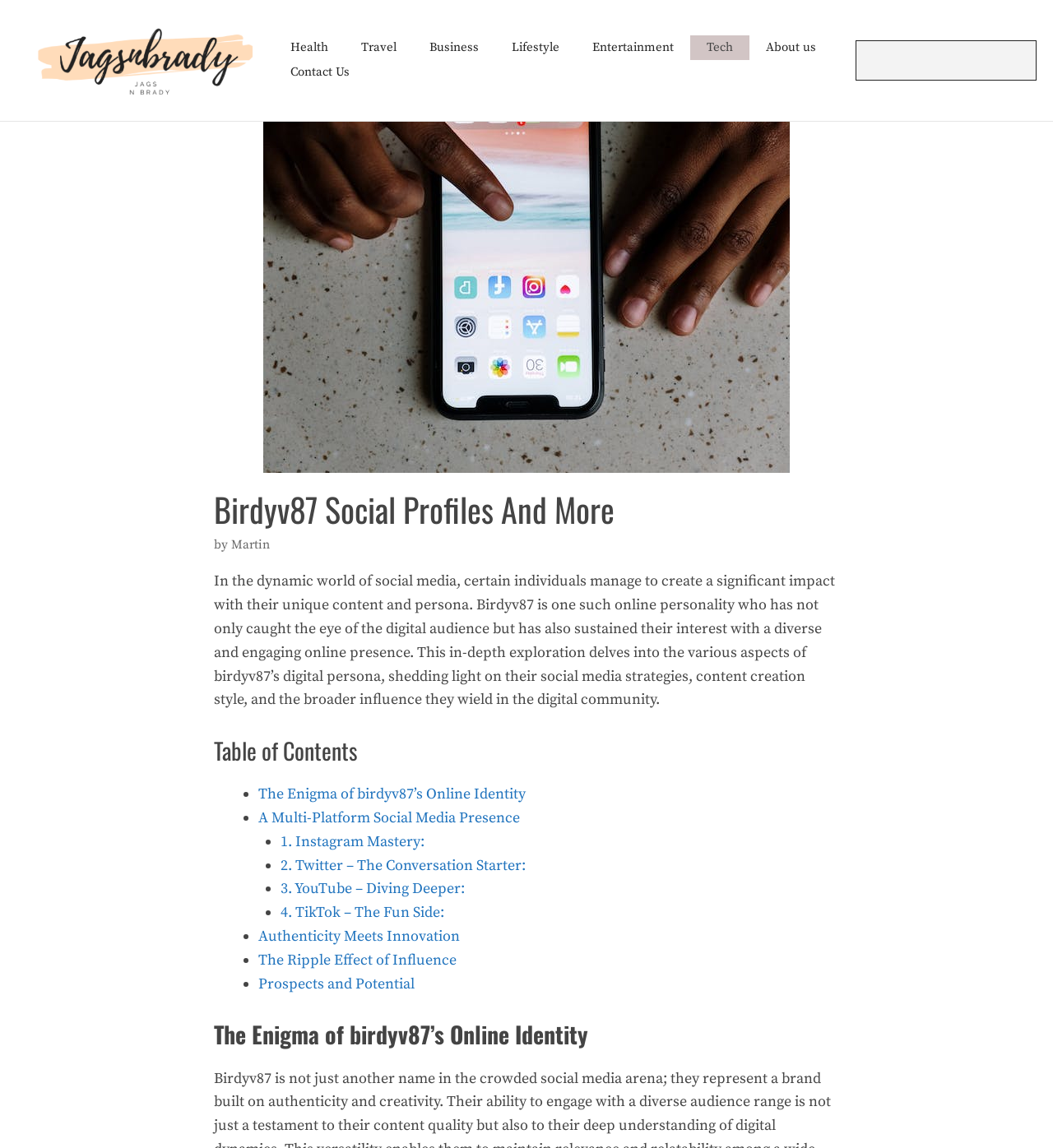Explain in detail what is displayed on the webpage.

The webpage is about Birdyv87's social profiles and online presence. At the top, there is a banner with a link to "JagsnBrady" and an image of the same name. Below the banner, there is a navigation menu with links to various categories such as Health, Travel, Business, Lifestyle, Entertainment, Tech, About us, and Contact Us.

To the right of the navigation menu, there is a search bar with a search icon and a placeholder text "Search". Below the search bar, there is a large image of Birdyv87.

The main content of the webpage is divided into sections. The first section has a heading "Birdyv87 Social Profiles And More" and a subheading "by Martin". Below the subheading, there is a paragraph of text that describes Birdyv87's online presence and influence.

The next section is a table of contents with links to various subtopics, including "The Enigma of birdyv87’s Online Identity", "A Multi-Platform Social Media Presence", and several others. Each subtopic has a list marker (a bullet point) and a brief description.

The webpage has a total of 7 links in the navigation menu, 1 search bar, 2 images, and 14 links in the table of contents section. The layout is organized, with clear headings and concise text, making it easy to navigate and read.